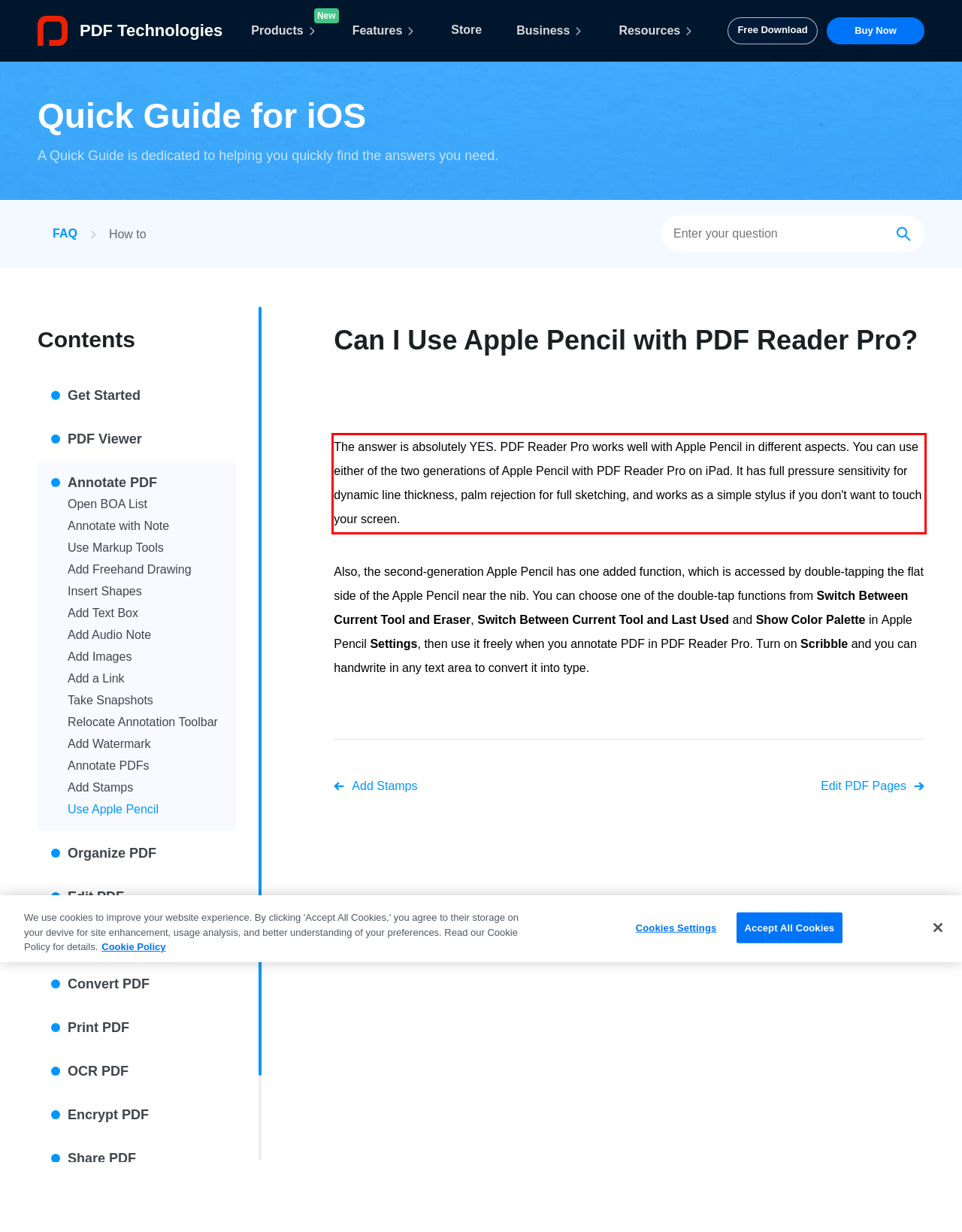Using the provided webpage screenshot, identify and read the text within the red rectangle bounding box.

The answer is absolutely YES. PDF Reader Pro works well with Apple Pencil in different aspects. You can use either of the two generations of Apple Pencil with PDF Reader Pro on iPad. It has full pressure sensitivity for dynamic line thickness, palm rejection for full sketching, and works as a simple stylus if you don't want to touch your screen.